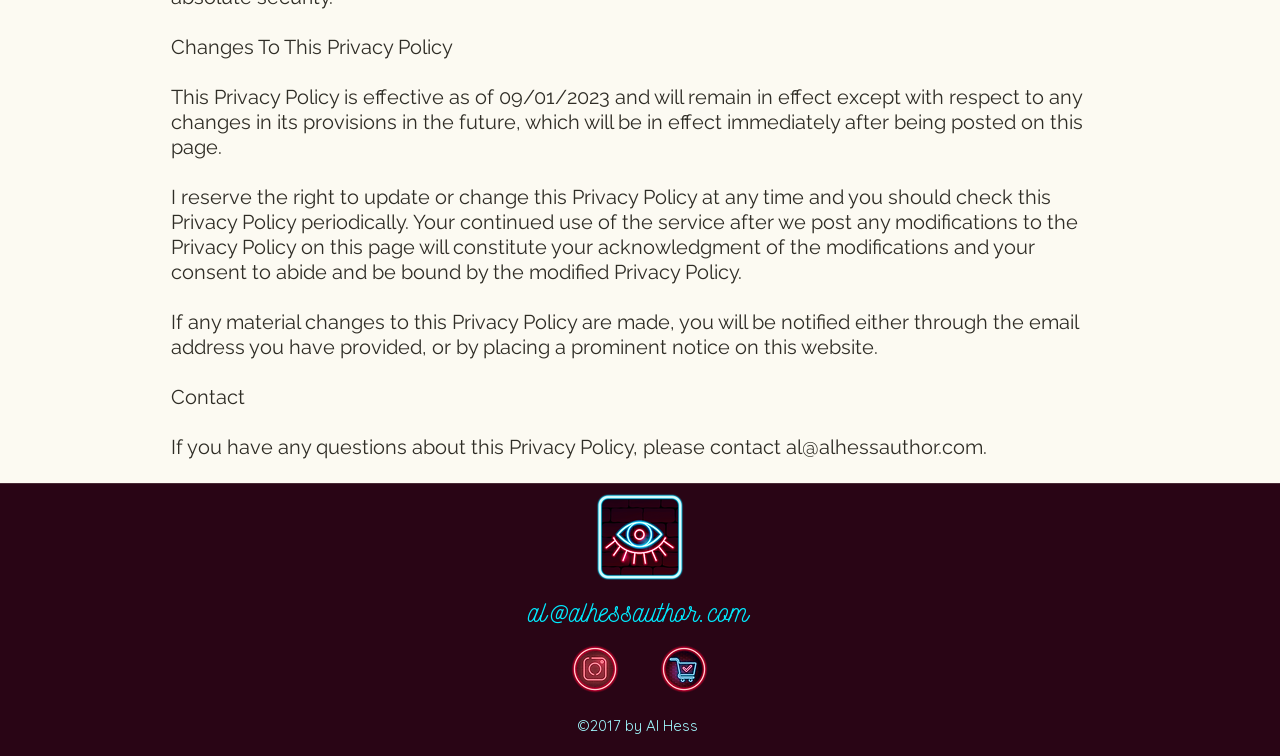Identify the coordinates of the bounding box for the element described below: "aria-label="Instagram"". Return the coordinates as four float numbers between 0 and 1: [left, top, right, bottom].

[0.446, 0.853, 0.484, 0.916]